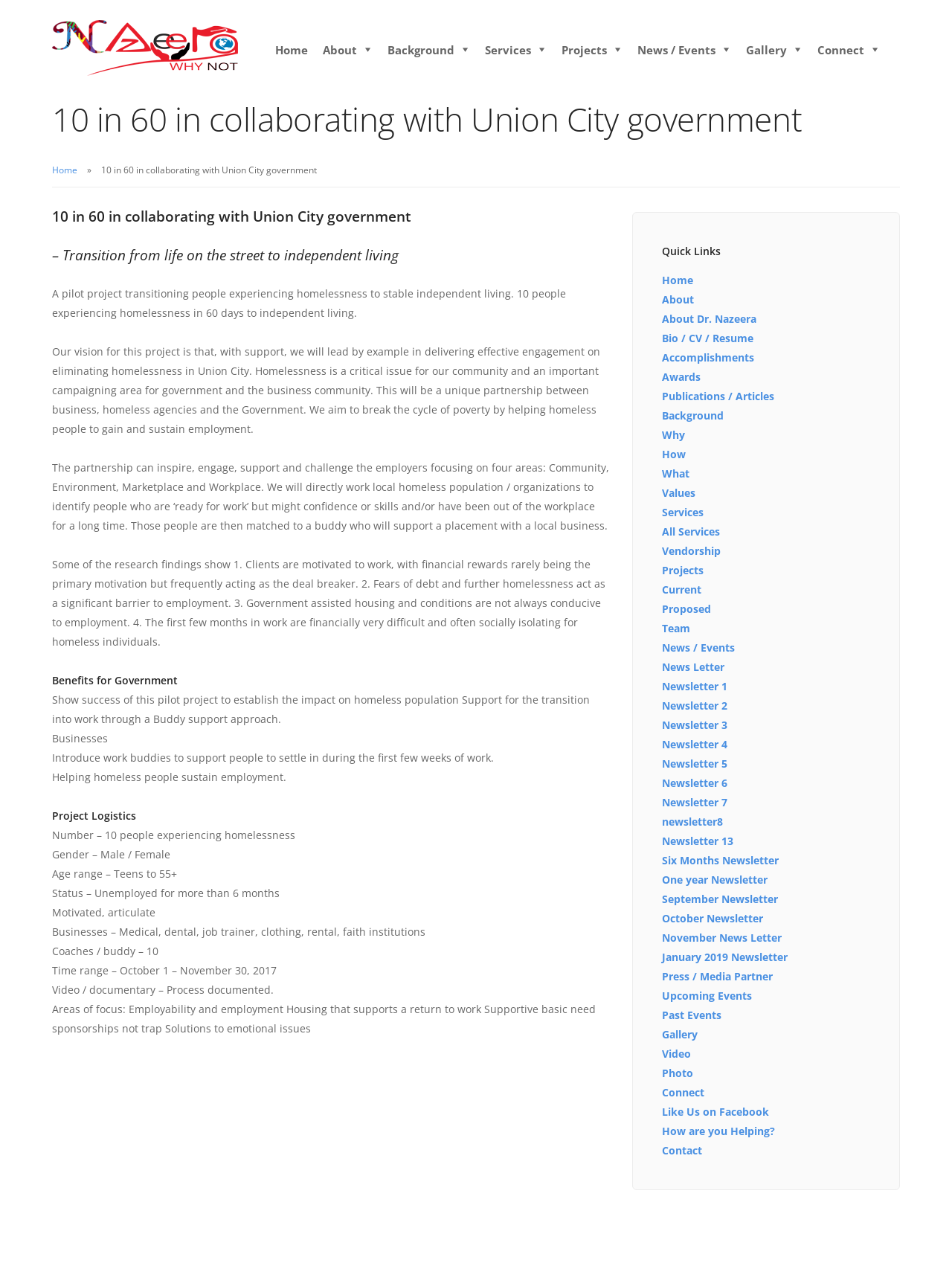Determine the bounding box coordinates for the UI element with the following description: "How are you Helping?". The coordinates should be four float numbers between 0 and 1, represented as [left, top, right, bottom].

[0.695, 0.888, 0.814, 0.899]